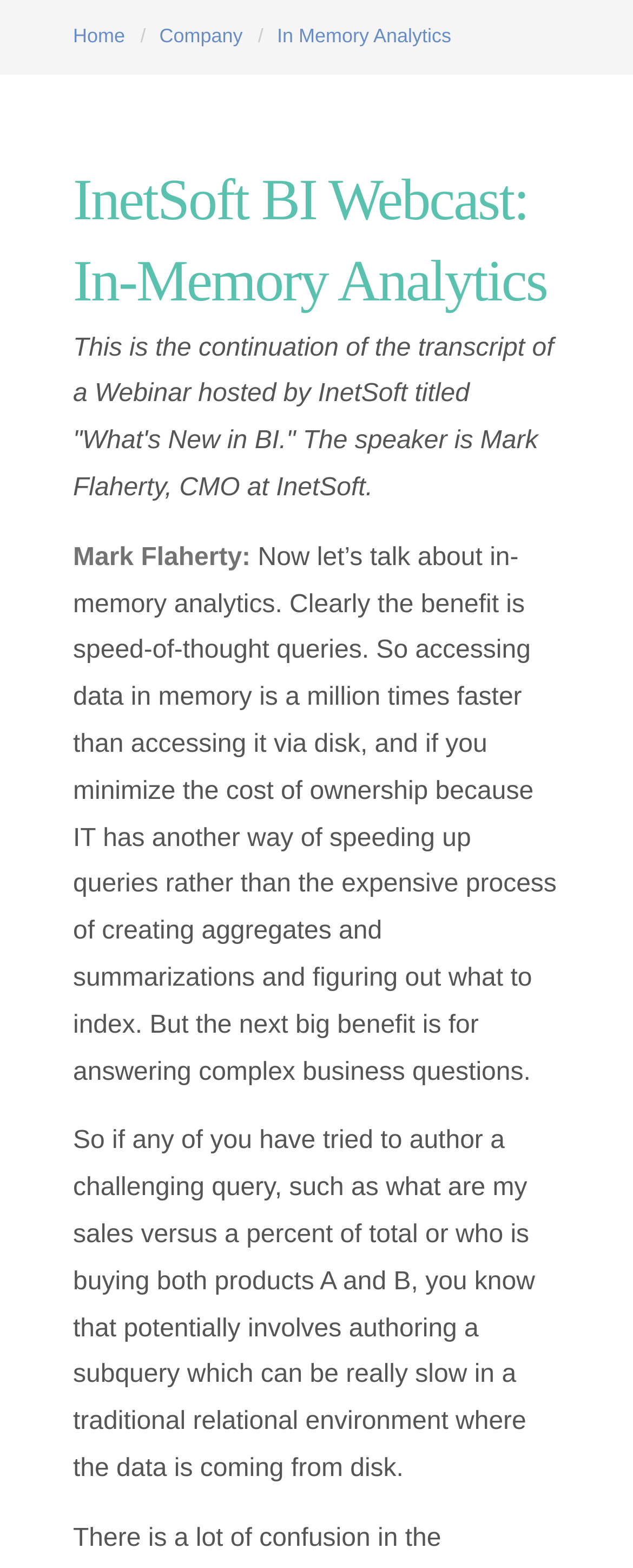Using the details in the image, give a detailed response to the question below:
What is the topic of the webinar?

The topic of the webinar is In-Memory Analytics, which is mentioned in the link element with the text 'In Memory Analytics' and also in the heading element with the text 'InetSoft BI Webcast: In-Memory Analytics'